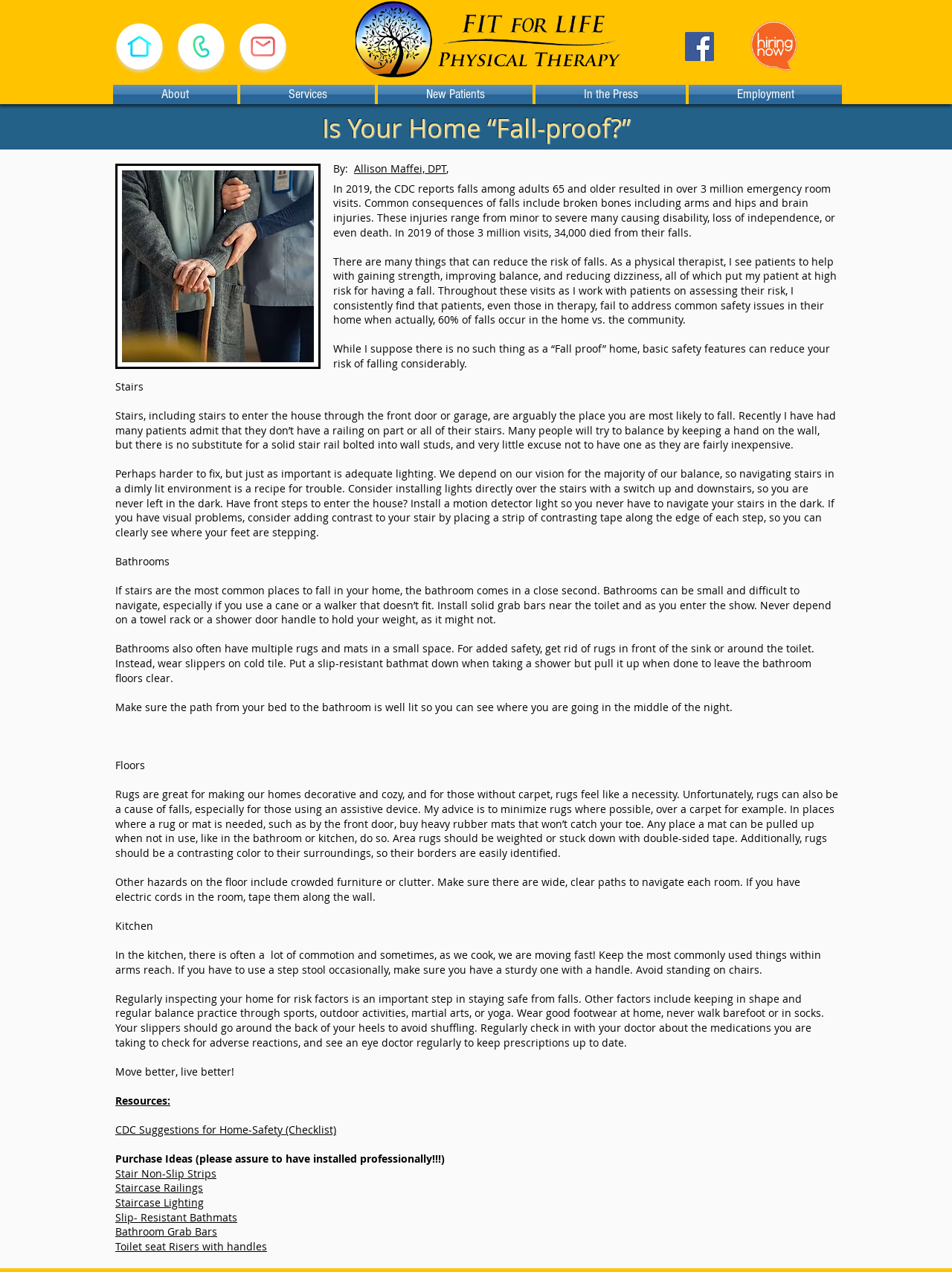Please identify the bounding box coordinates of the clickable region that I should interact with to perform the following instruction: "Learn about 'Fall-proofing Home Safety'". The coordinates should be expressed as four float numbers between 0 and 1, i.e., [left, top, right, bottom].

[0.373, 0.0, 0.656, 0.062]